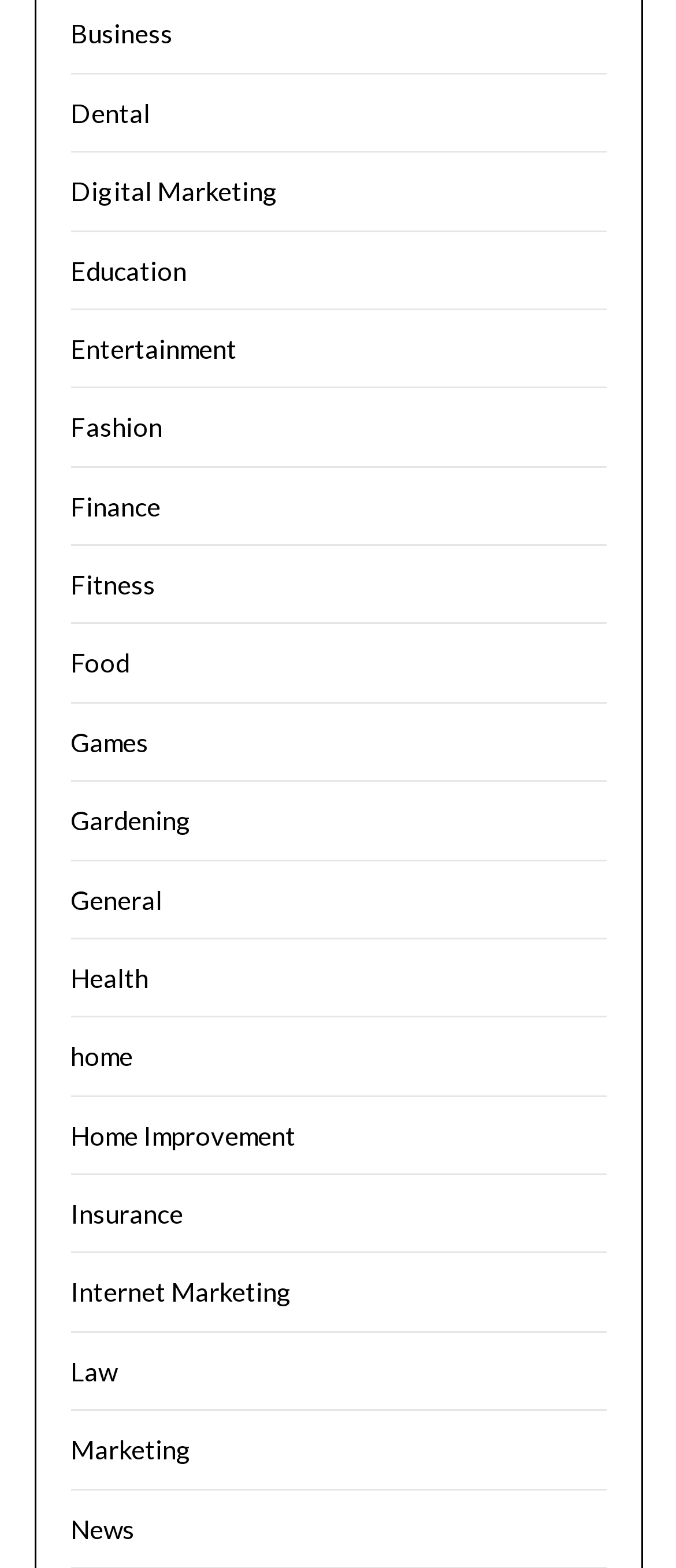What is the first category listed?
Using the image, provide a concise answer in one word or a short phrase.

Business